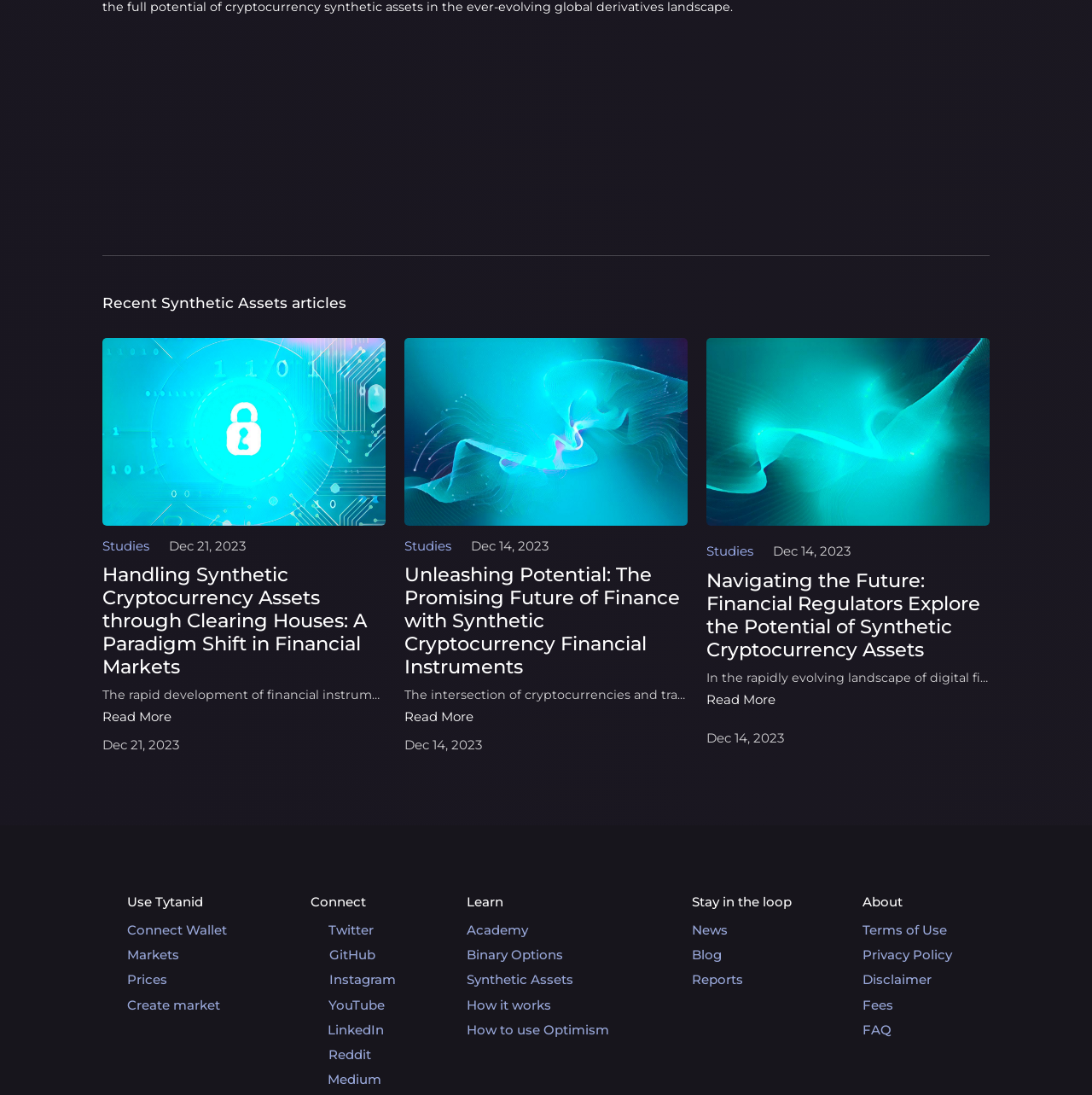Please specify the bounding box coordinates for the clickable region that will help you carry out the instruction: "View news".

[0.634, 0.842, 0.761, 0.856]